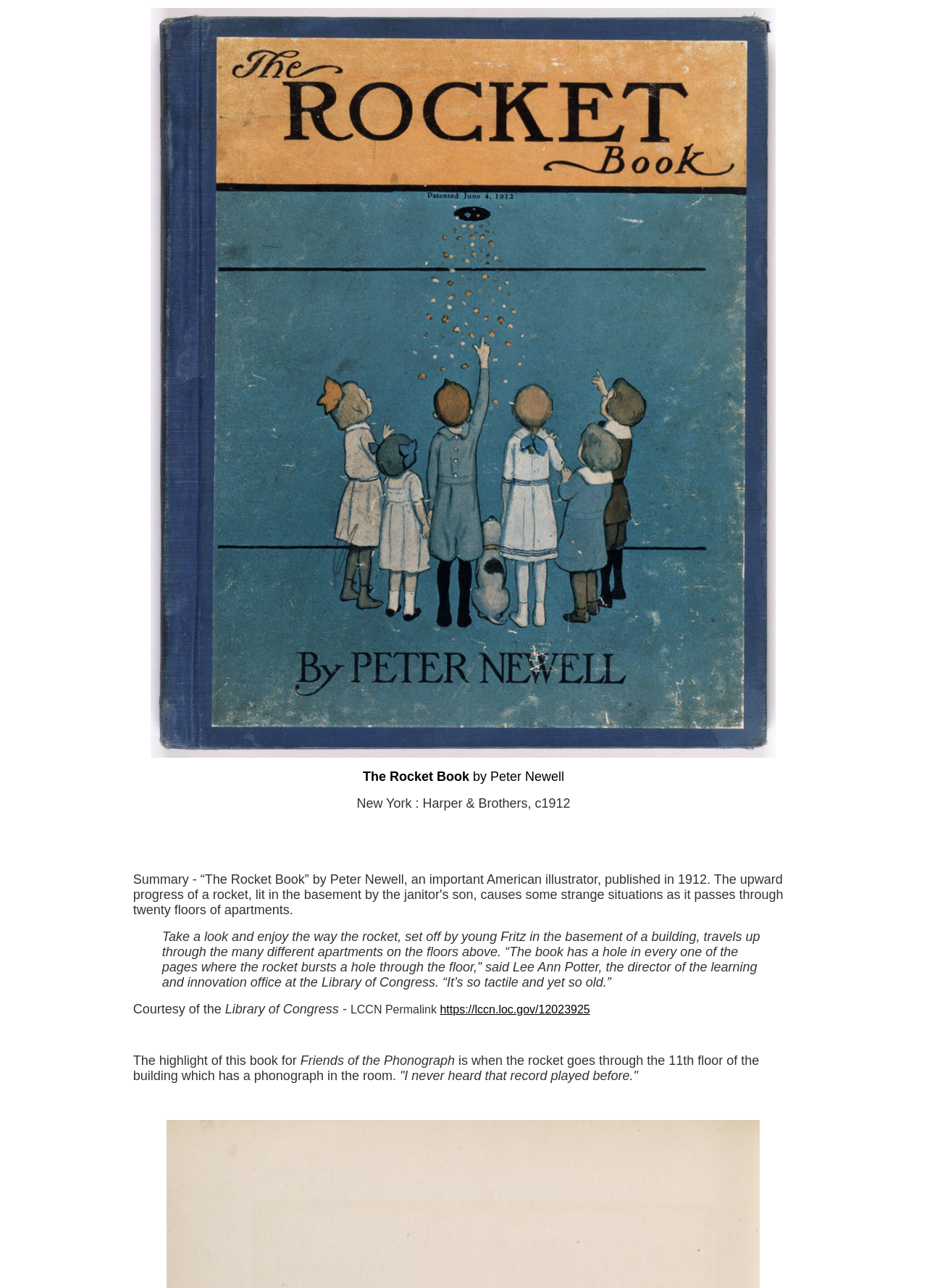Please provide a short answer using a single word or phrase for the question:
What is the name of the book?

The Rocket Book